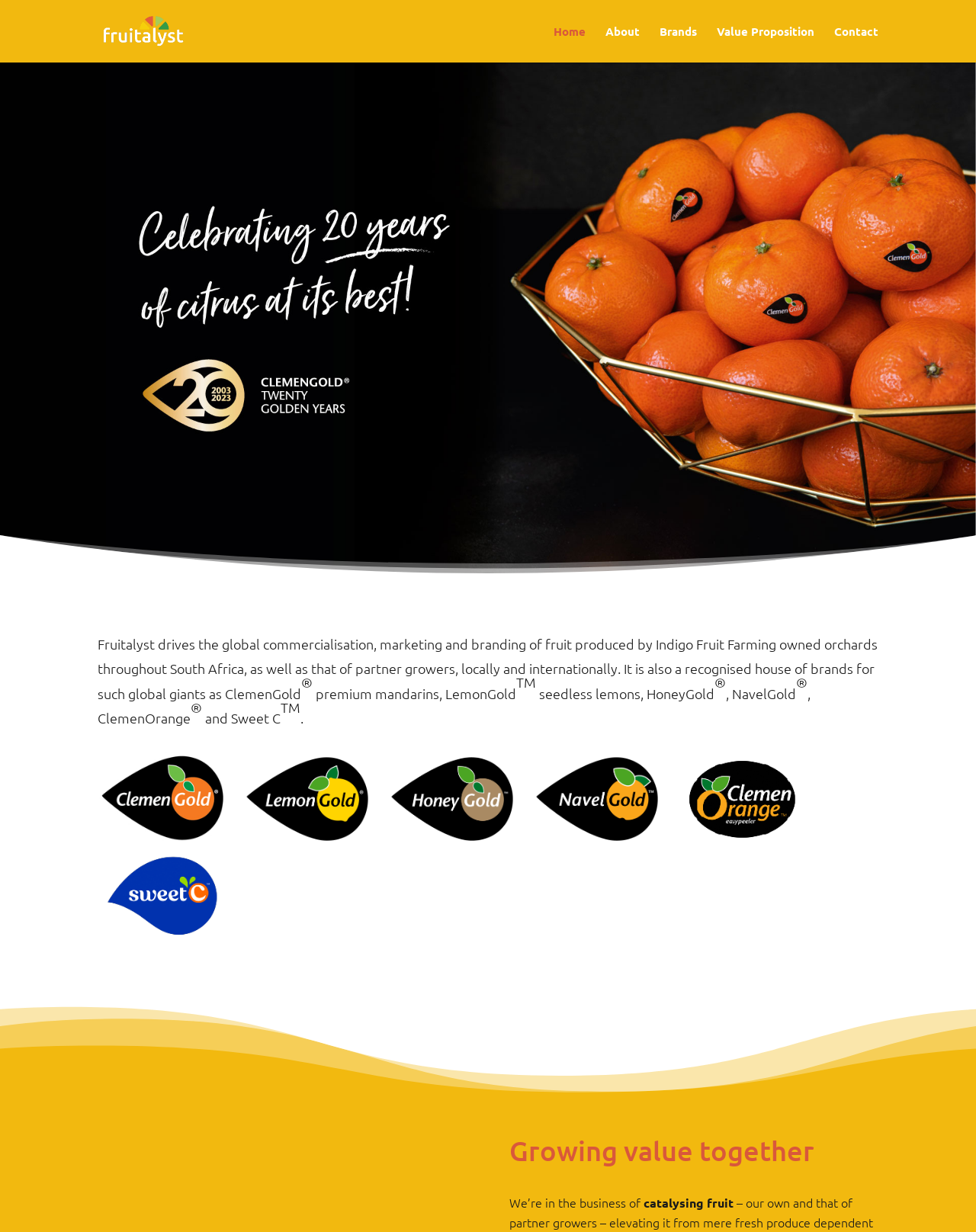Provide a comprehensive description of the webpage.

The webpage is about Fruitalyst, a company that drives the global commercialization, marketing, and branding of fruit produced by Indigo Fruit Farming owned orchards throughout South Africa, as well as that of partner growers, locally and internationally. 

At the top left of the page, there is a logo image of Fruitalyst, accompanied by a link with the same name. 

On the top right, there are five links: Home, About, Brands, Value Proposition, and Contact, arranged horizontally in that order. 

Below the logo, there is a paragraph of text that describes the company's activities, mentioning specific brands such as ClemenGold, premium mandarins, LemonGold, seedless lemons, HoneyGold, NavelGold, ClemenOrange, and Sweet C. 

Below the paragraph, there are five links arranged horizontally, followed by another five links arranged horizontally, likely representing social media profiles or other external links. 

At the bottom of the page, there is a heading "Growing value together", followed by a sentence "We’re in the business of catalysing fruit".